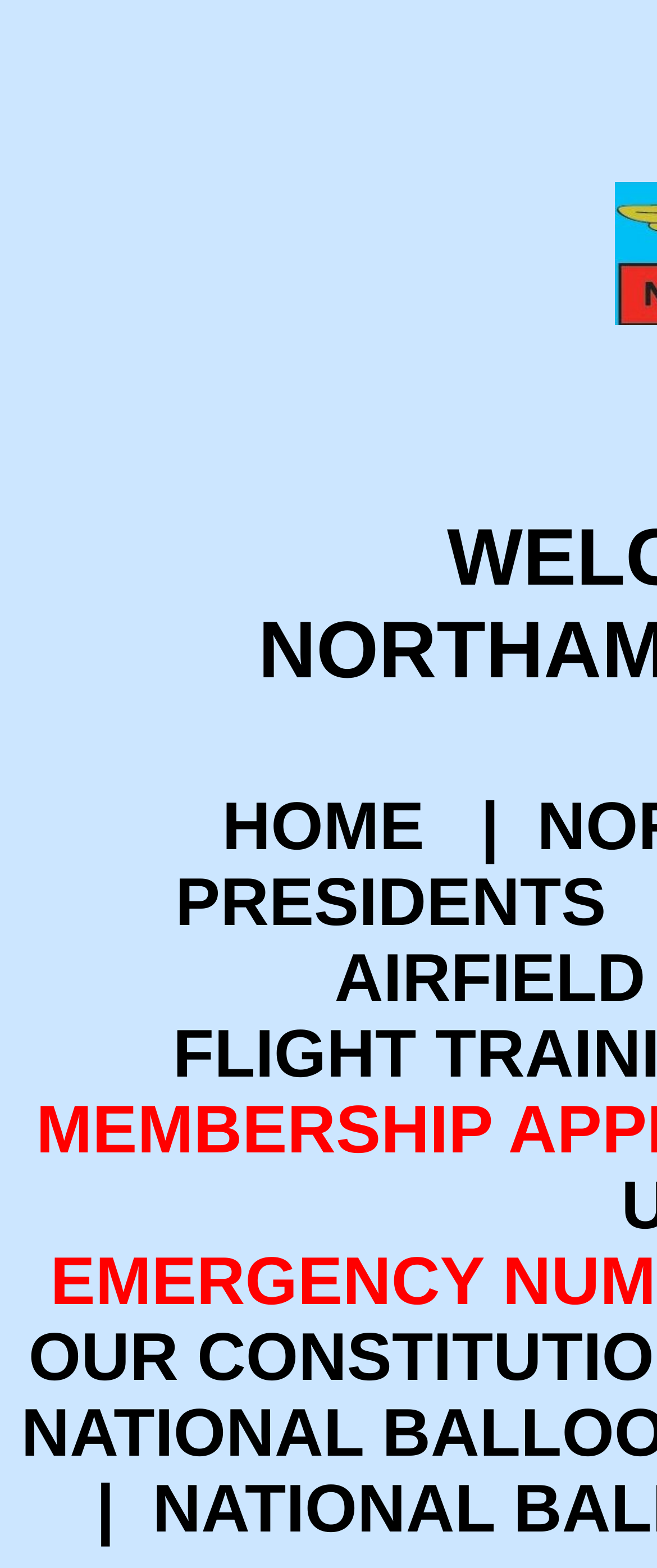Identify the bounding box for the UI element that is described as follows: "HOME".

[0.338, 0.504, 0.646, 0.551]